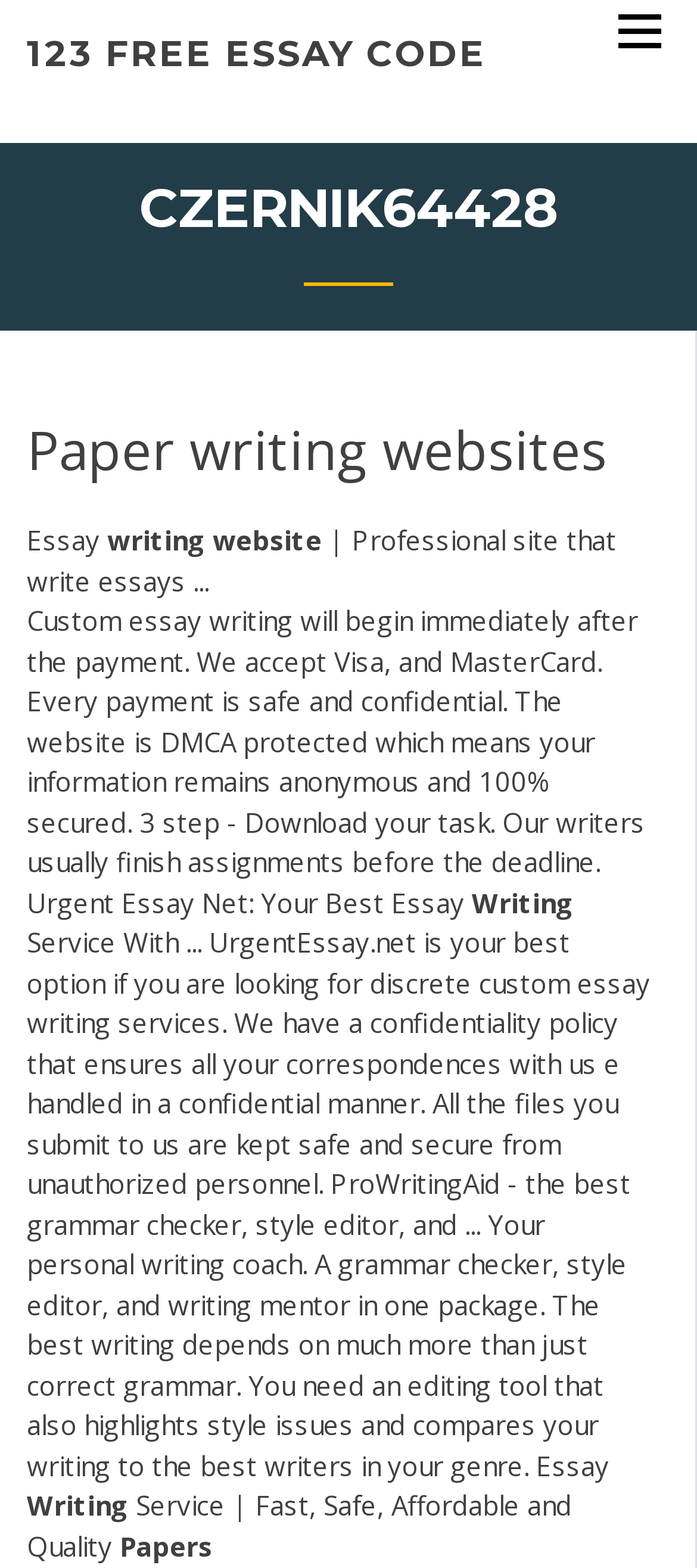Please provide a comprehensive response to the question based on the details in the image: What is the confidentiality policy of the website?

The website mentions 'We have a confidentiality policy that ensures all your correspondences with us are handled in a confidential manner' in one of the paragraphs, indicating that the website prioritizes confidentiality.